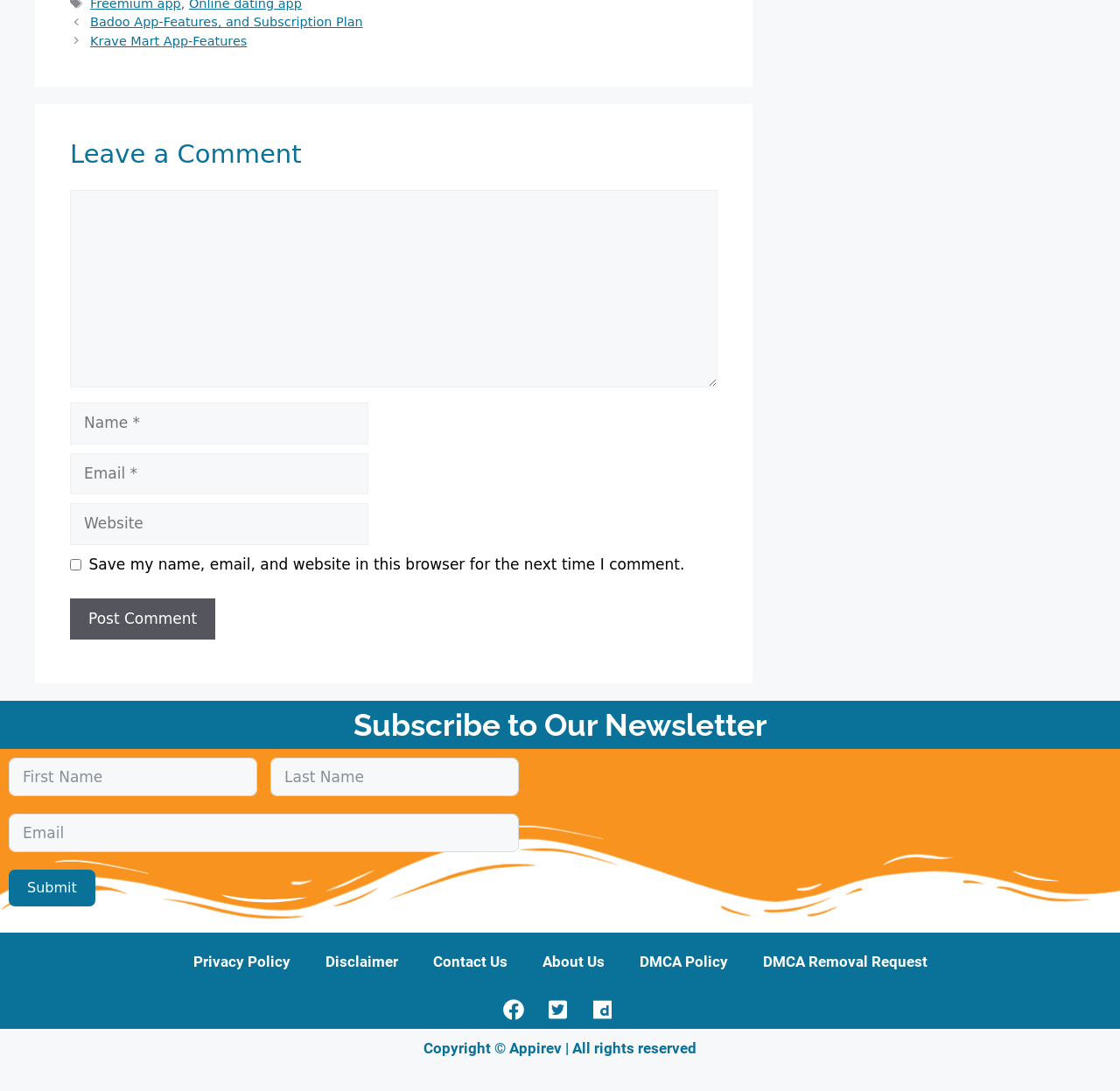Please identify the bounding box coordinates of the element on the webpage that should be clicked to follow this instruction: "Enter a comment in the 'Comment' textbox". The bounding box coordinates should be given as four float numbers between 0 and 1, formatted as [left, top, right, bottom].

[0.062, 0.174, 0.641, 0.355]